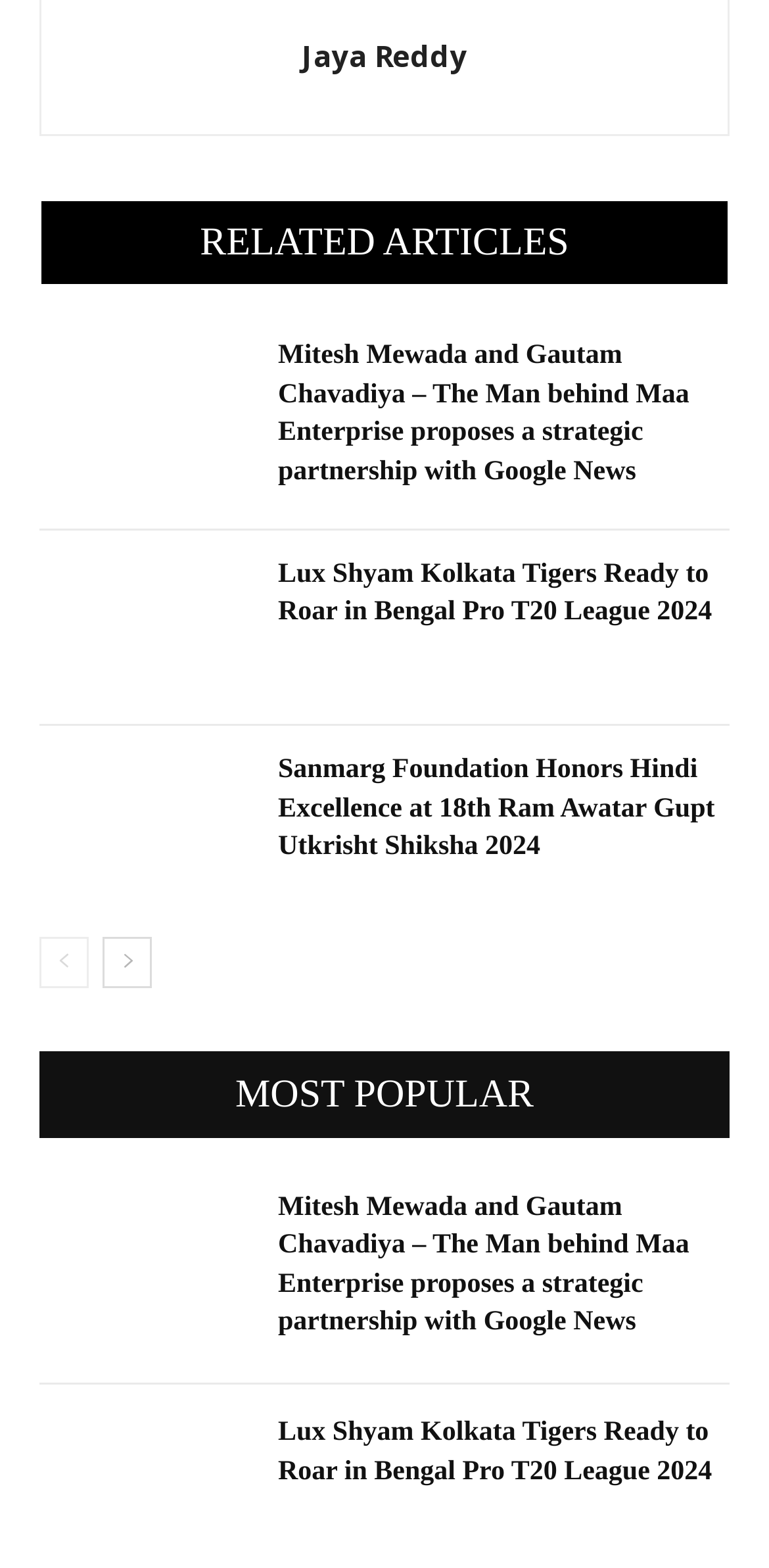What is the most popular article on this page?
Using the image, respond with a single word or phrase.

Mitesh Mewada and Gautam Chavadiya